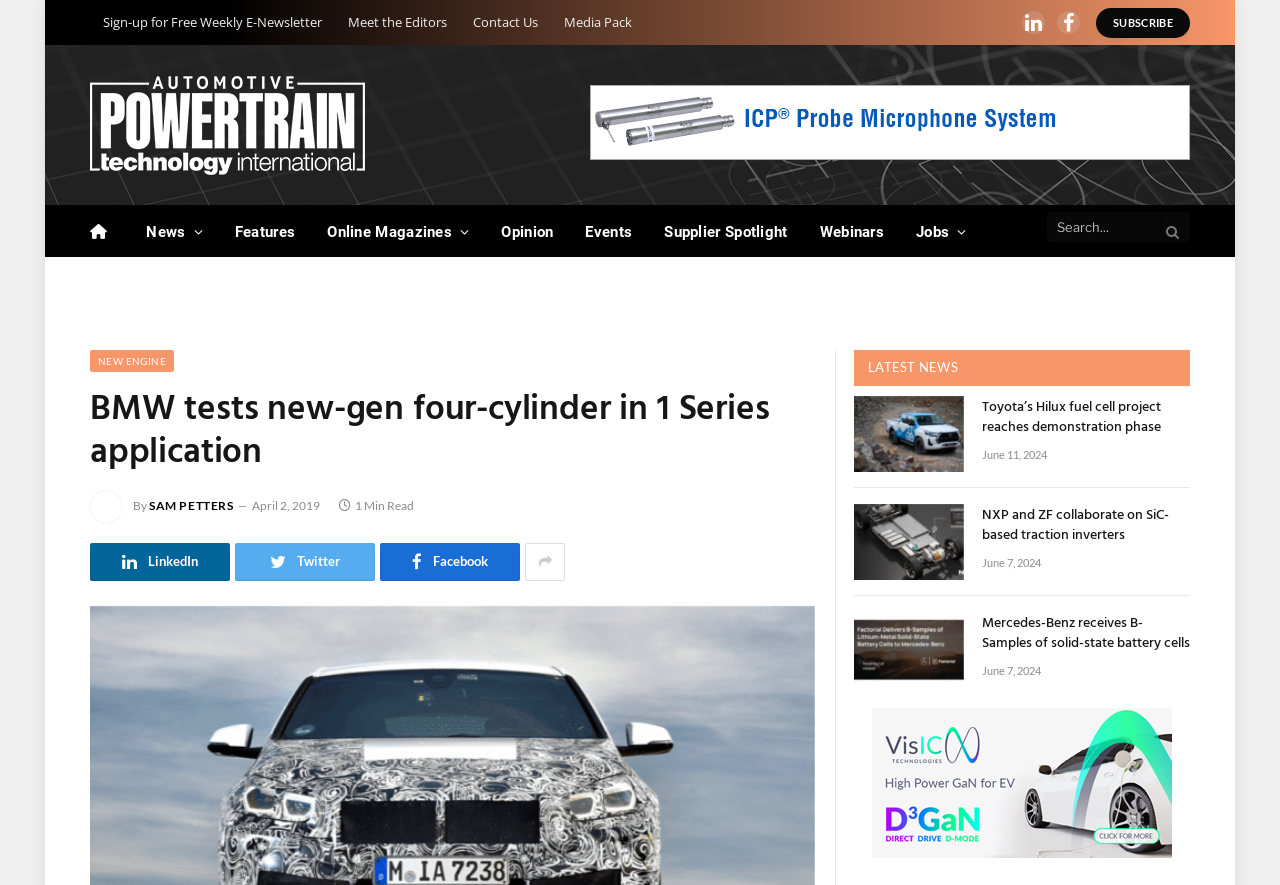What is the topic of the main article?
Please use the image to provide an in-depth answer to the question.

I found the answer by reading the main heading of the webpage, which is located below the magazine's logo and name.